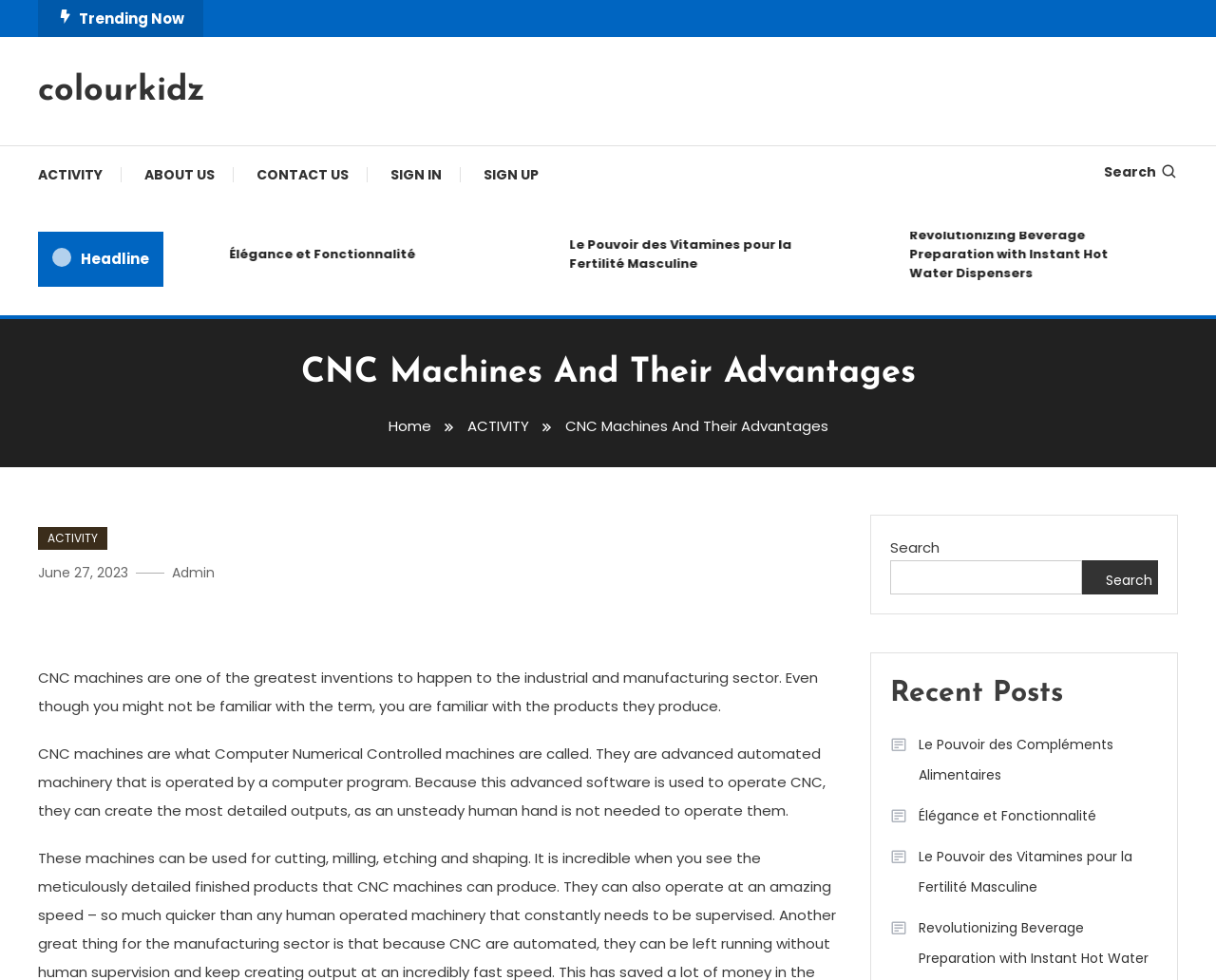Using the description: "Le Pouvoir des Compléments Alimentaires", identify the bounding box of the corresponding UI element in the screenshot.

[0.732, 0.745, 0.952, 0.807]